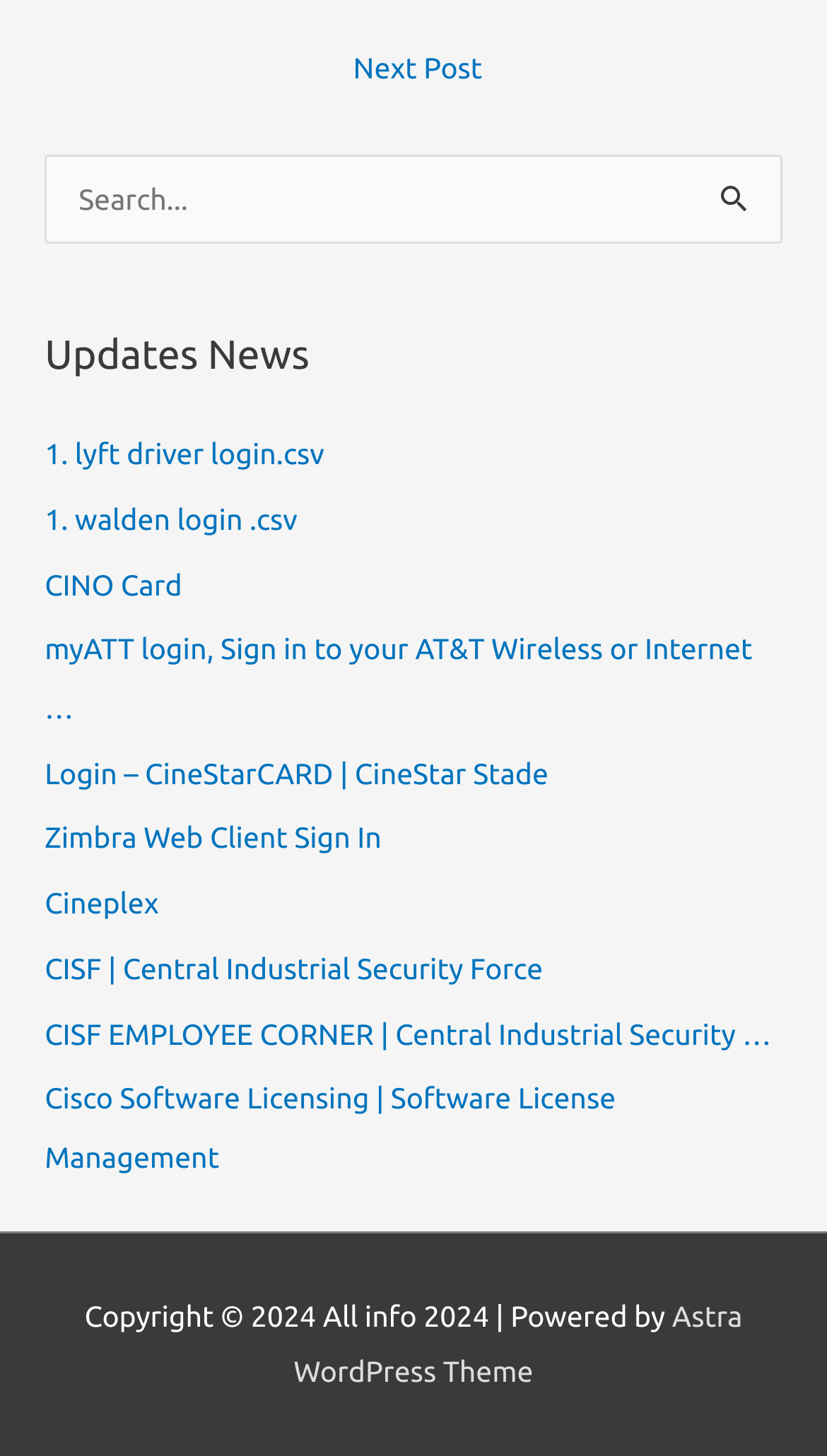Could you provide the bounding box coordinates for the portion of the screen to click to complete this instruction: "Search for something"?

[0.054, 0.106, 0.946, 0.167]